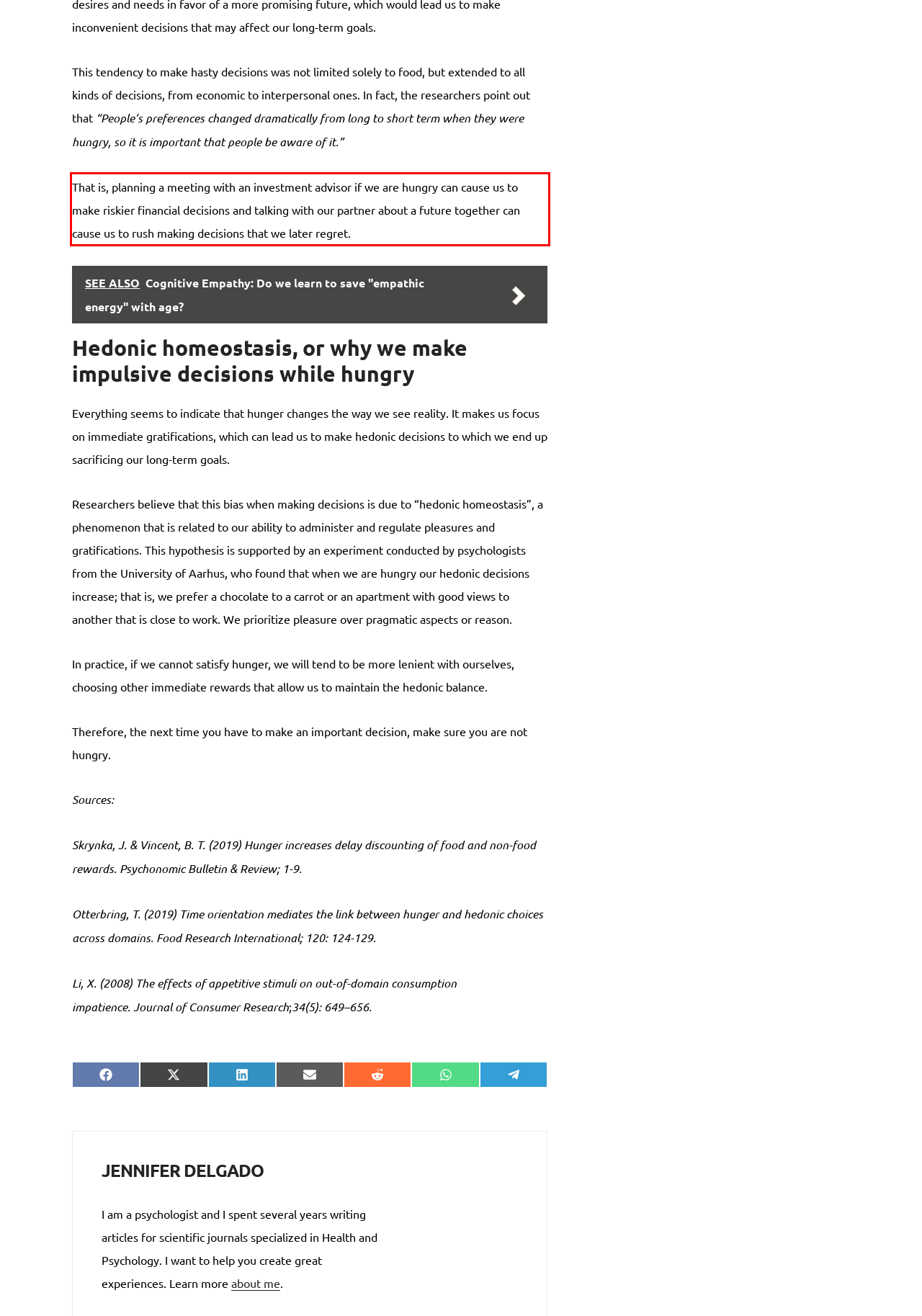Analyze the webpage screenshot and use OCR to recognize the text content in the red bounding box.

That is, planning a meeting with an investment advisor if we are hungry can cause us to make riskier financial decisions and talking with our partner about a future together can cause us to rush making decisions that we later regret.